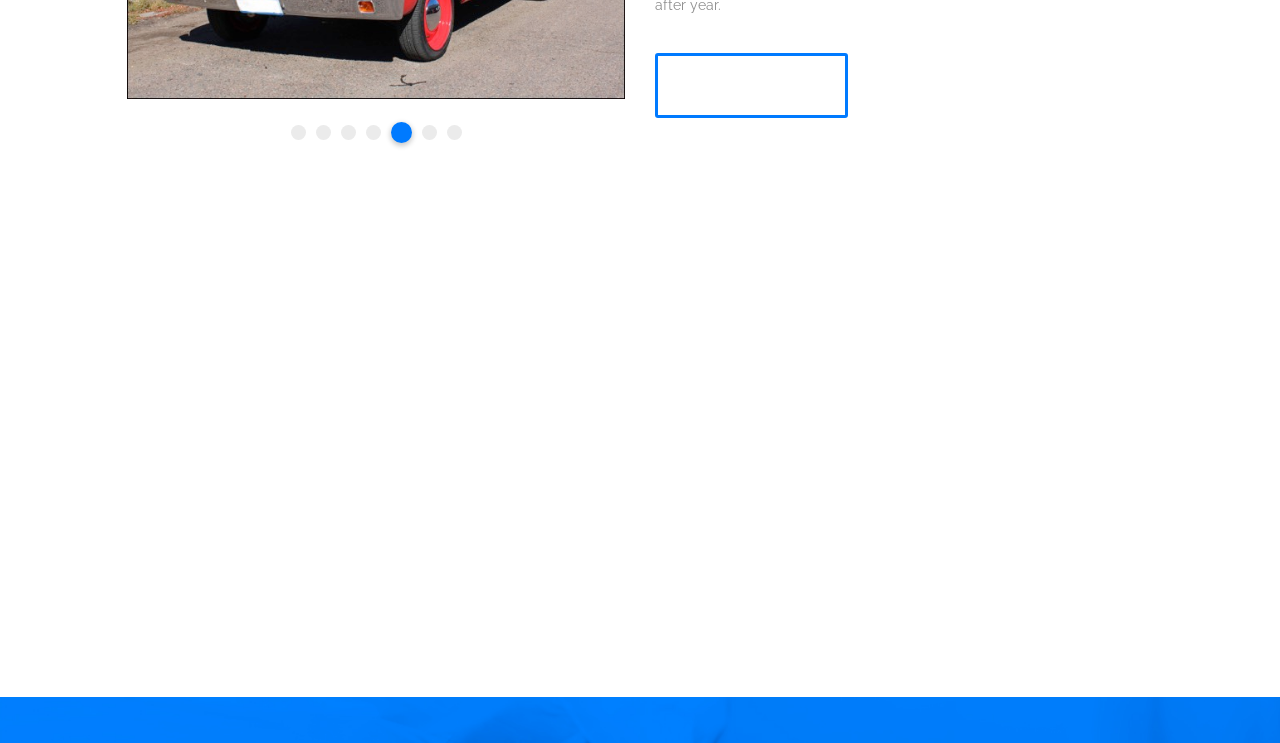Use a single word or phrase to answer the following:
What is the current selected tab?

5 of 7